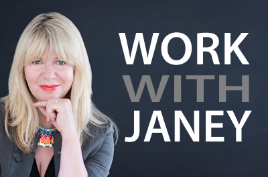Answer the following inquiry with a single word or phrase:
What is the tone of the woman's smile?

Warm